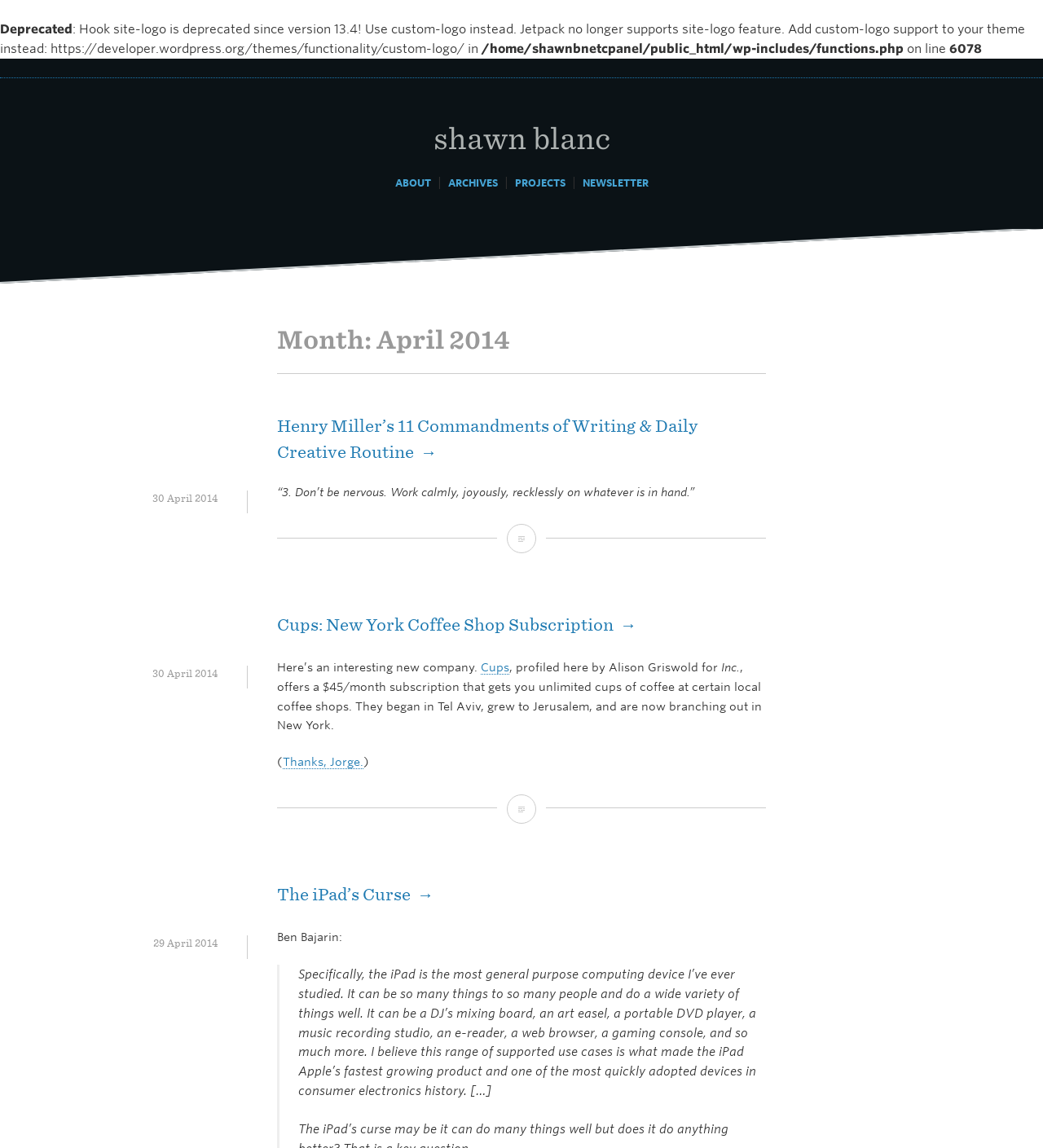Can you provide the bounding box coordinates for the element that should be clicked to implement the instruction: "check the 'NEWSLETTER' link"?

[0.558, 0.154, 0.621, 0.165]